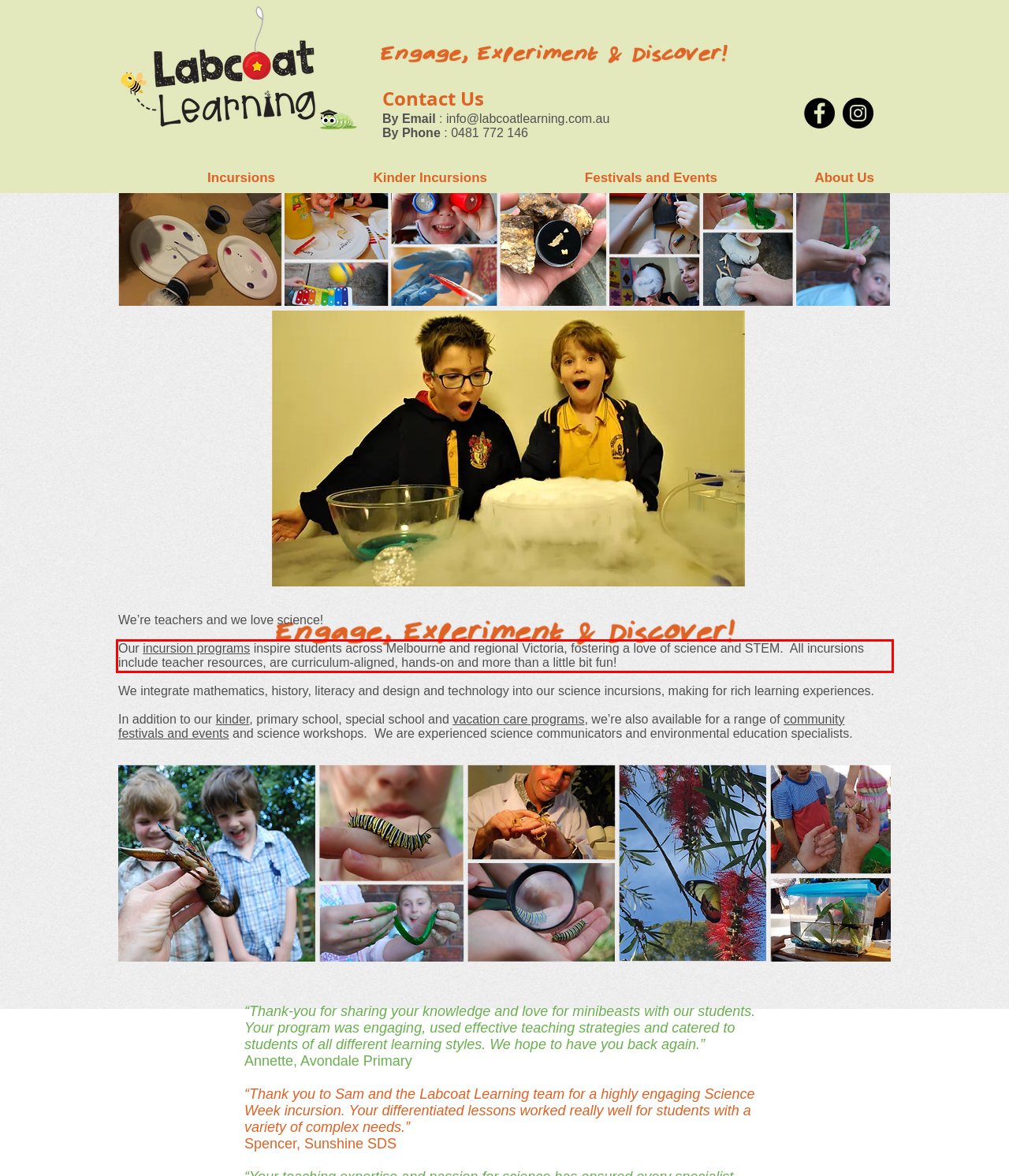Look at the webpage screenshot and recognize the text inside the red bounding box.

Our incursion programs inspire students across Melbourne and regional Victoria, fostering a love of science and STEM. All incursions include teacher resources, are curriculum-aligned, hands-on and more than a little bit fun!